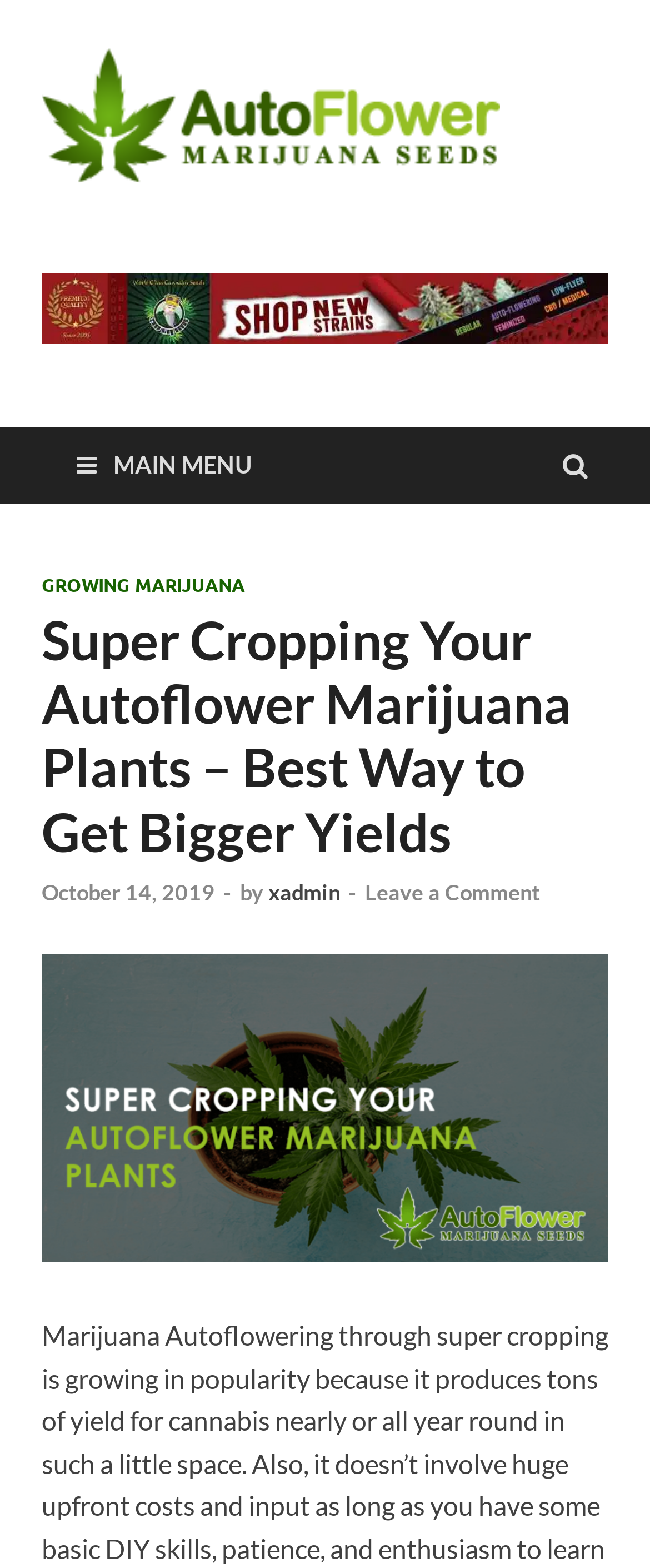Generate the title text from the webpage.

Super Cropping Your Autoflower Marijuana Plants – Best Way to Get Bigger Yields